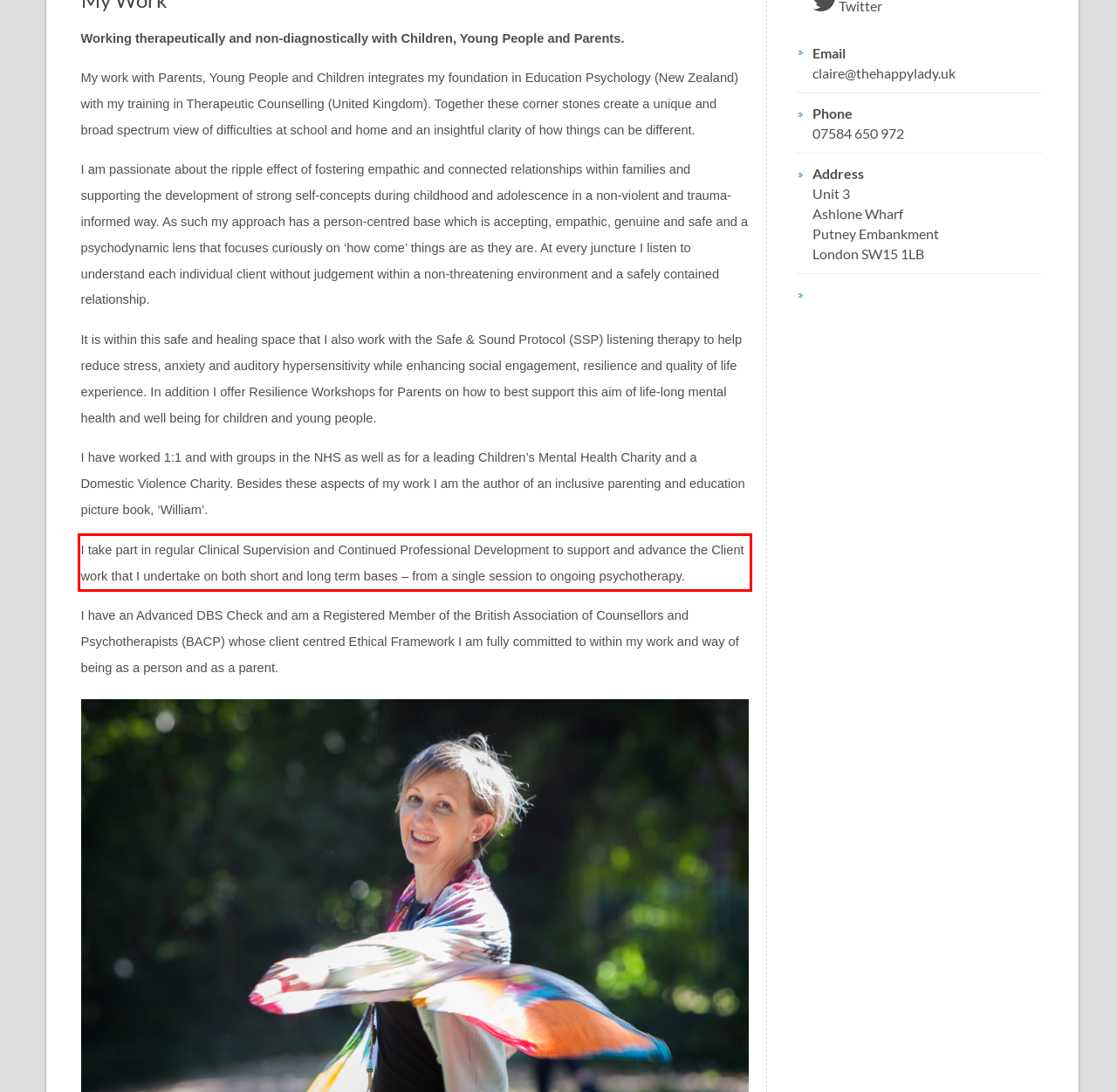You are presented with a webpage screenshot featuring a red bounding box. Perform OCR on the text inside the red bounding box and extract the content.

I take part in regular Clinical Supervision and Continued Professional Development to support and advance the Client work that I undertake on both short and long term bases – from a single session to ongoing psychotherapy.